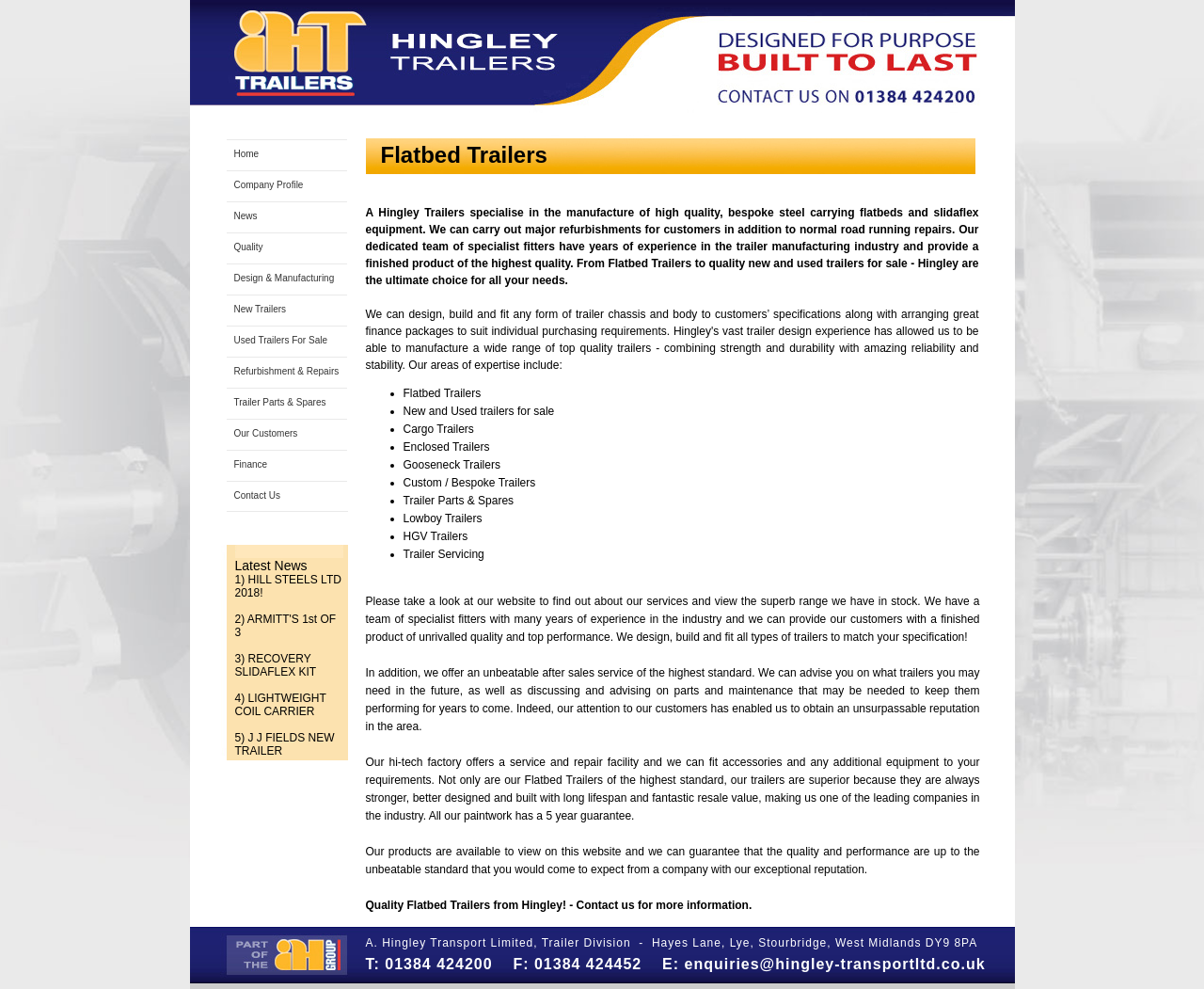What type of trailers does Hingley Trailers specialize in?
Answer the question using a single word or phrase, according to the image.

Flatbed Trailers